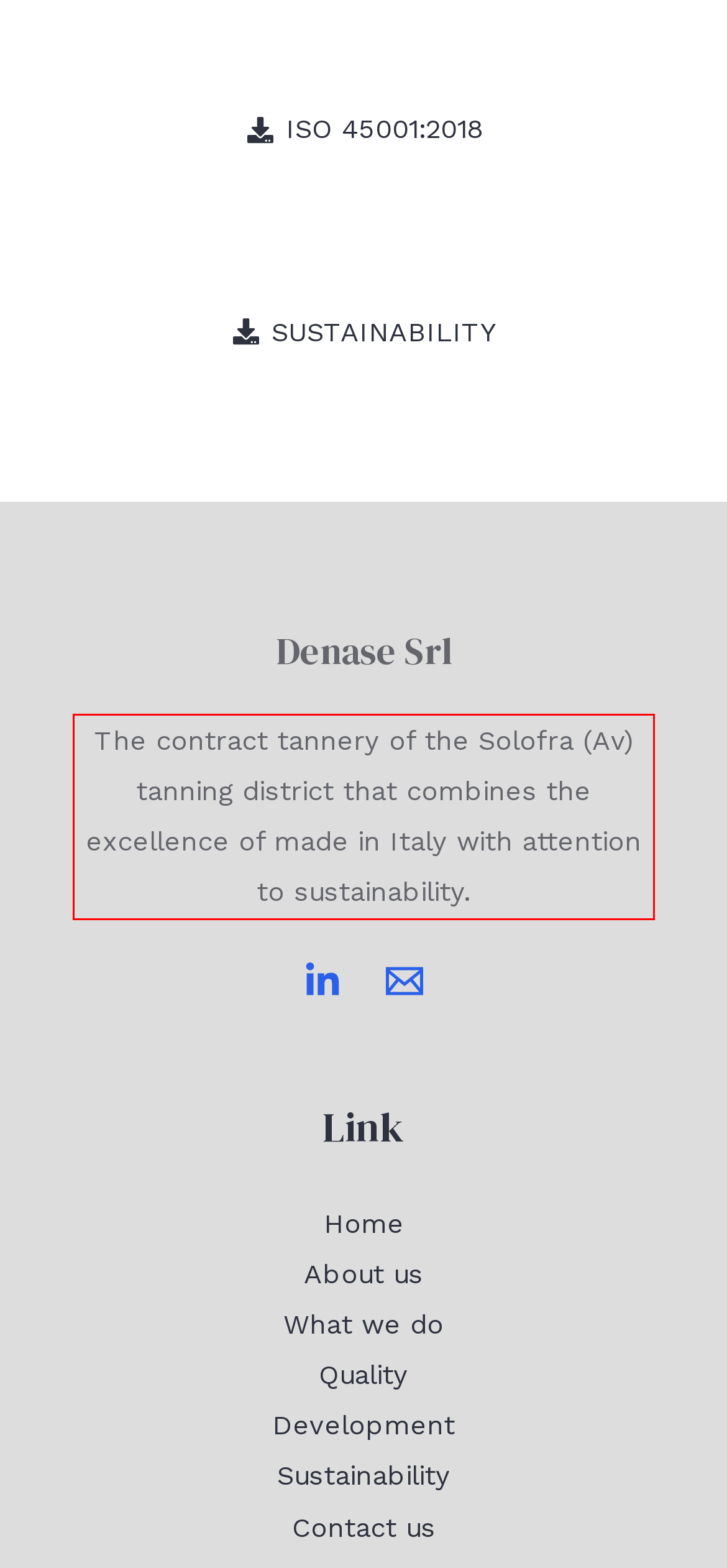Given a screenshot of a webpage containing a red bounding box, perform OCR on the text within this red bounding box and provide the text content.

The contract tannery of the Solofra (Av) tanning district that combines the excellence of made in Italy with attention to sustainability.